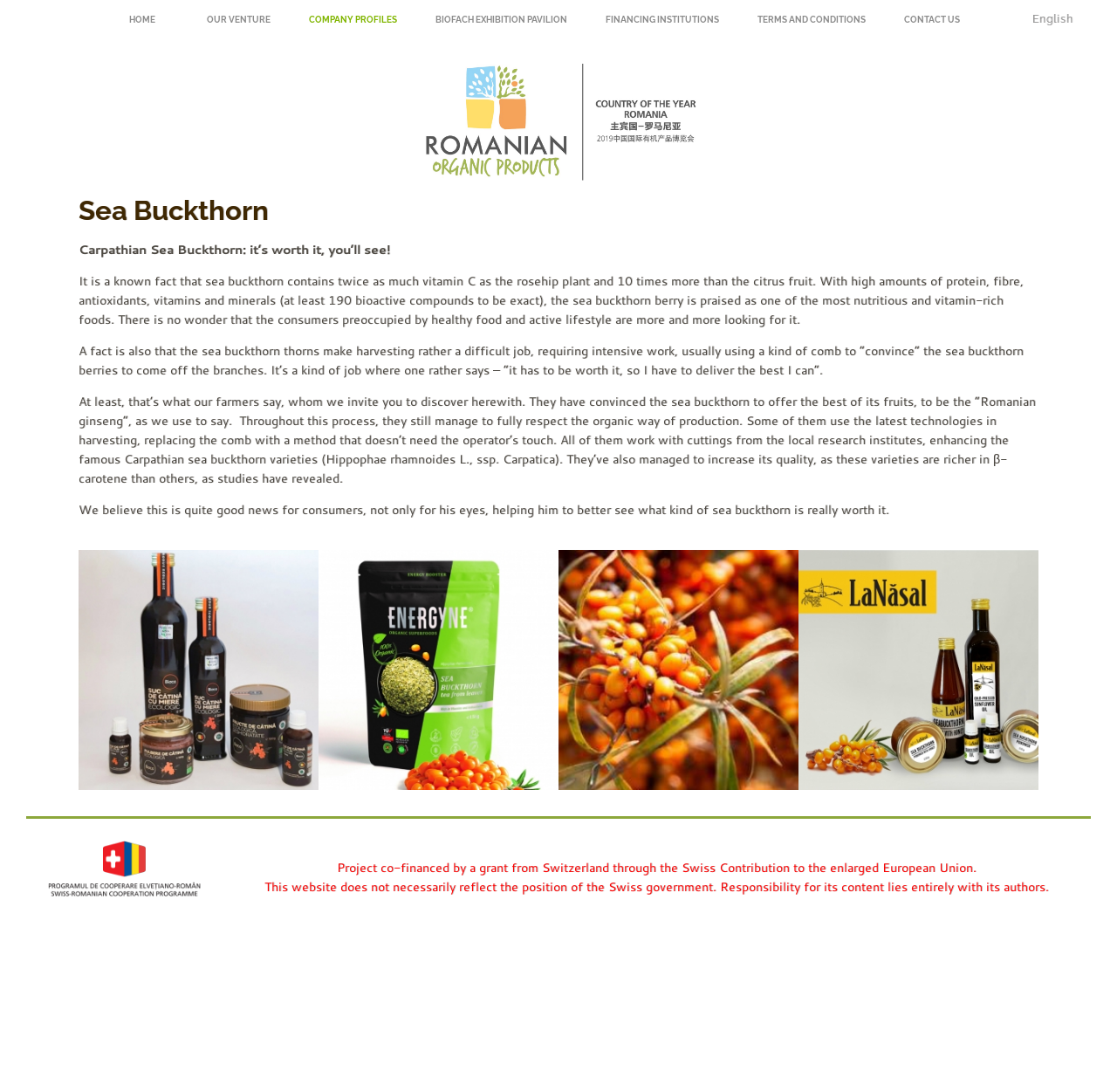Could you please study the image and provide a detailed answer to the question:
What is the main topic of this webpage?

Based on the webpage's content, it appears to be focused on promoting and showcasing Romanian organic products, specifically highlighting the benefits and features of Carpathian Sea Buckthorn.